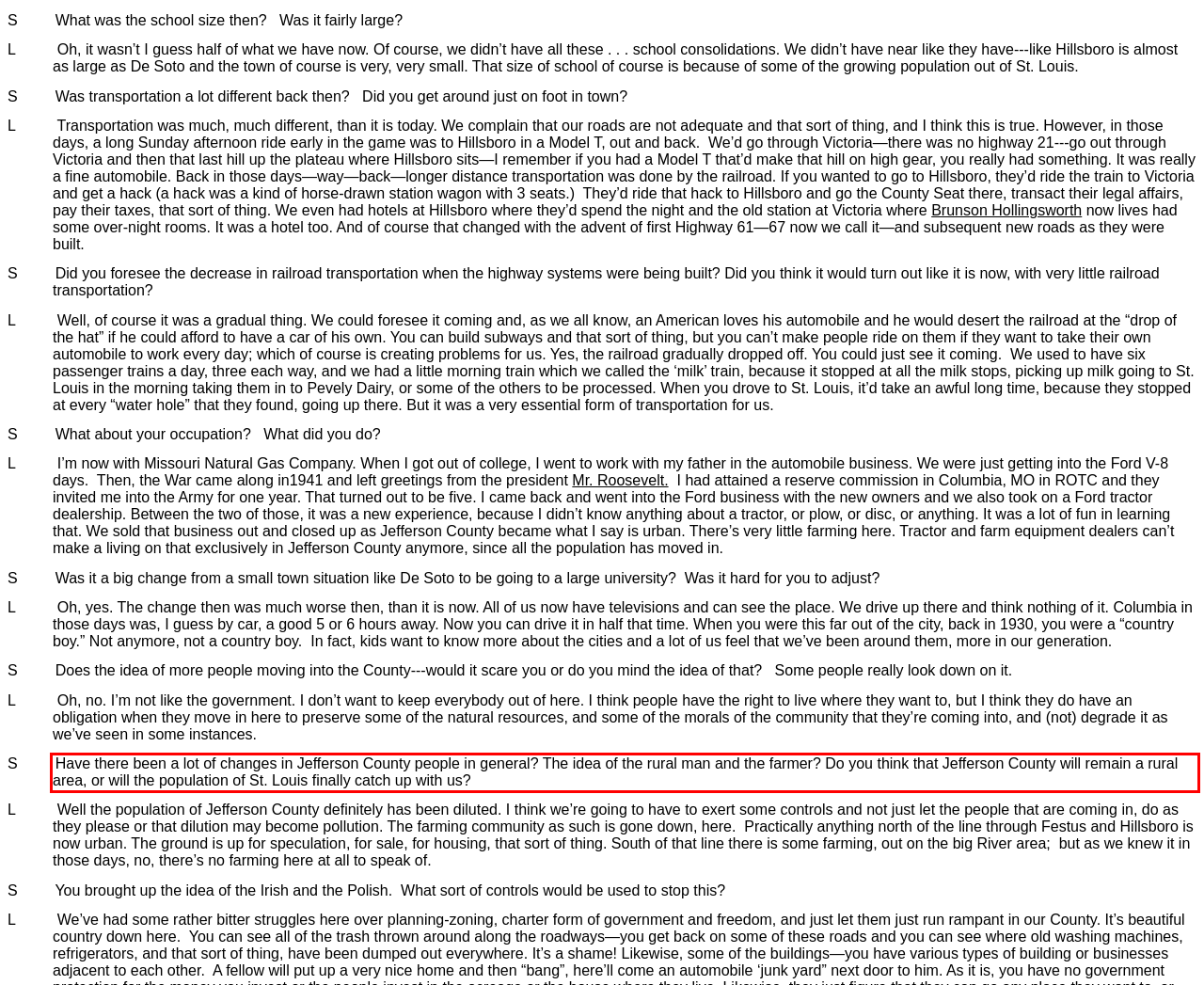Within the screenshot of the webpage, there is a red rectangle. Please recognize and generate the text content inside this red bounding box.

S Have there been a lot of changes in Jefferson County people in general? The idea of the rural man and the farmer? Do you think that Jefferson County will remain a rural area, or will the population of St. Louis finally catch up with us?